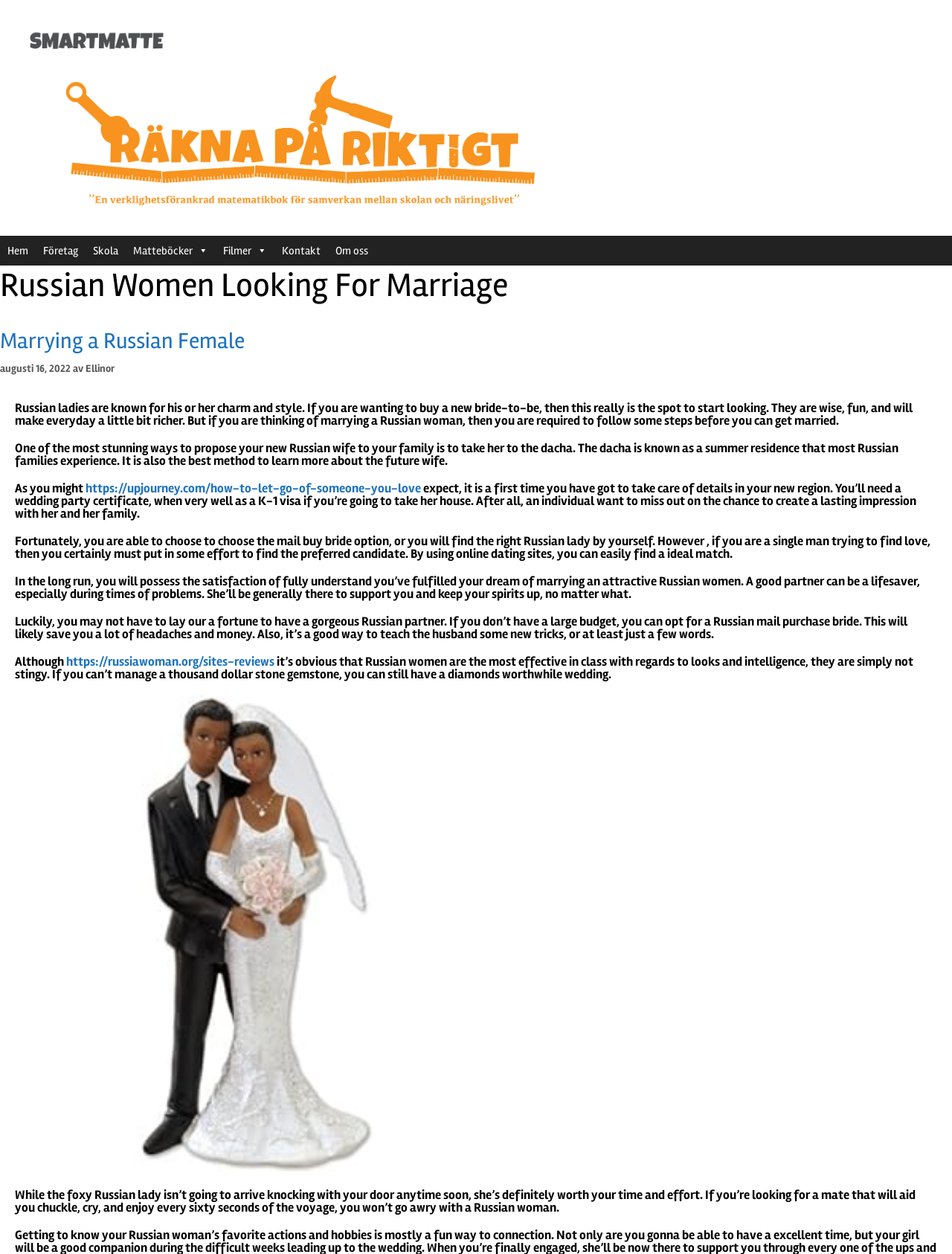Find the bounding box coordinates of the clickable area that will achieve the following instruction: "Click the 'Hem' link".

[0.0, 0.188, 0.038, 0.212]